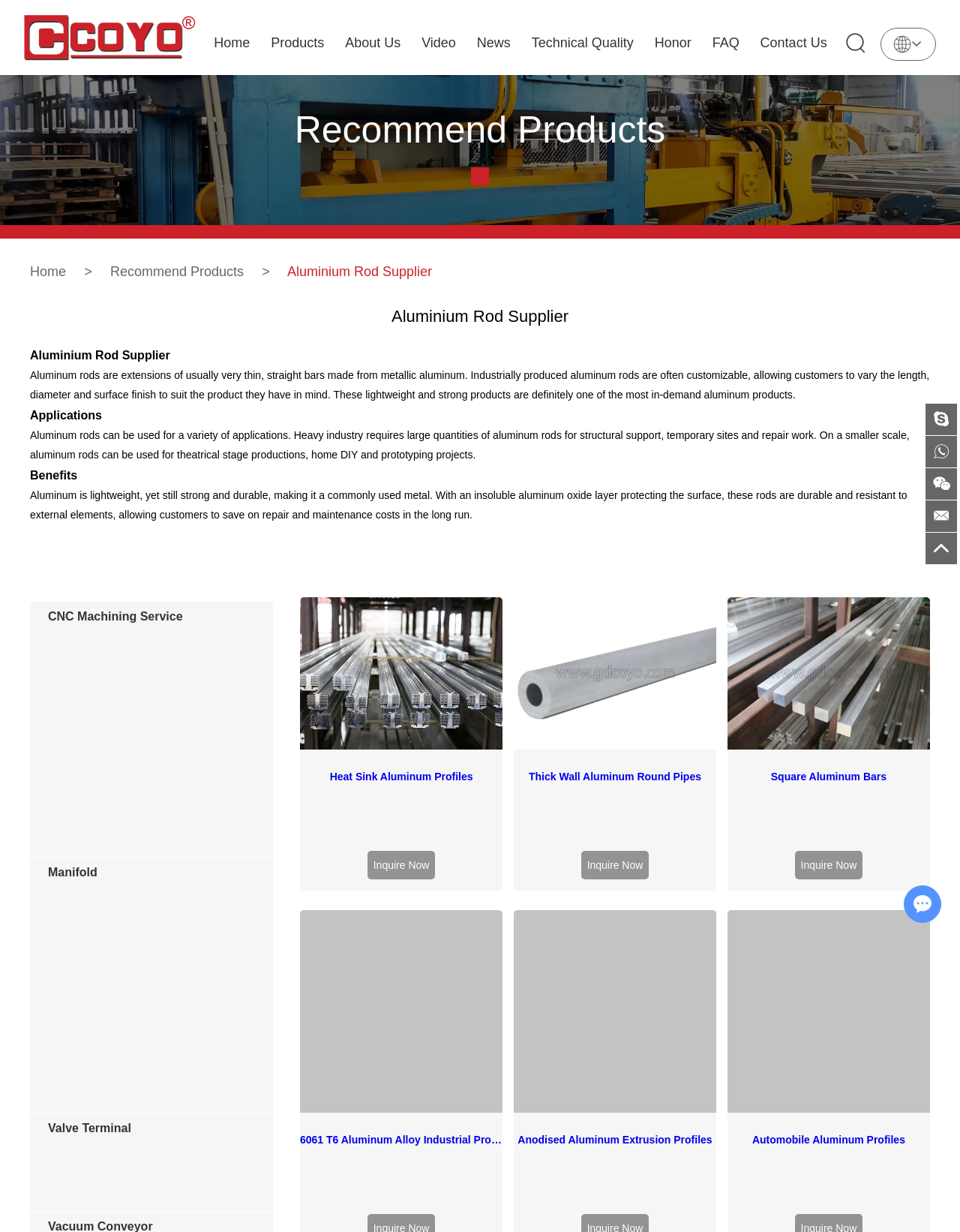How many languages are available on the webpage?
Answer with a single word or phrase, using the screenshot for reference.

2